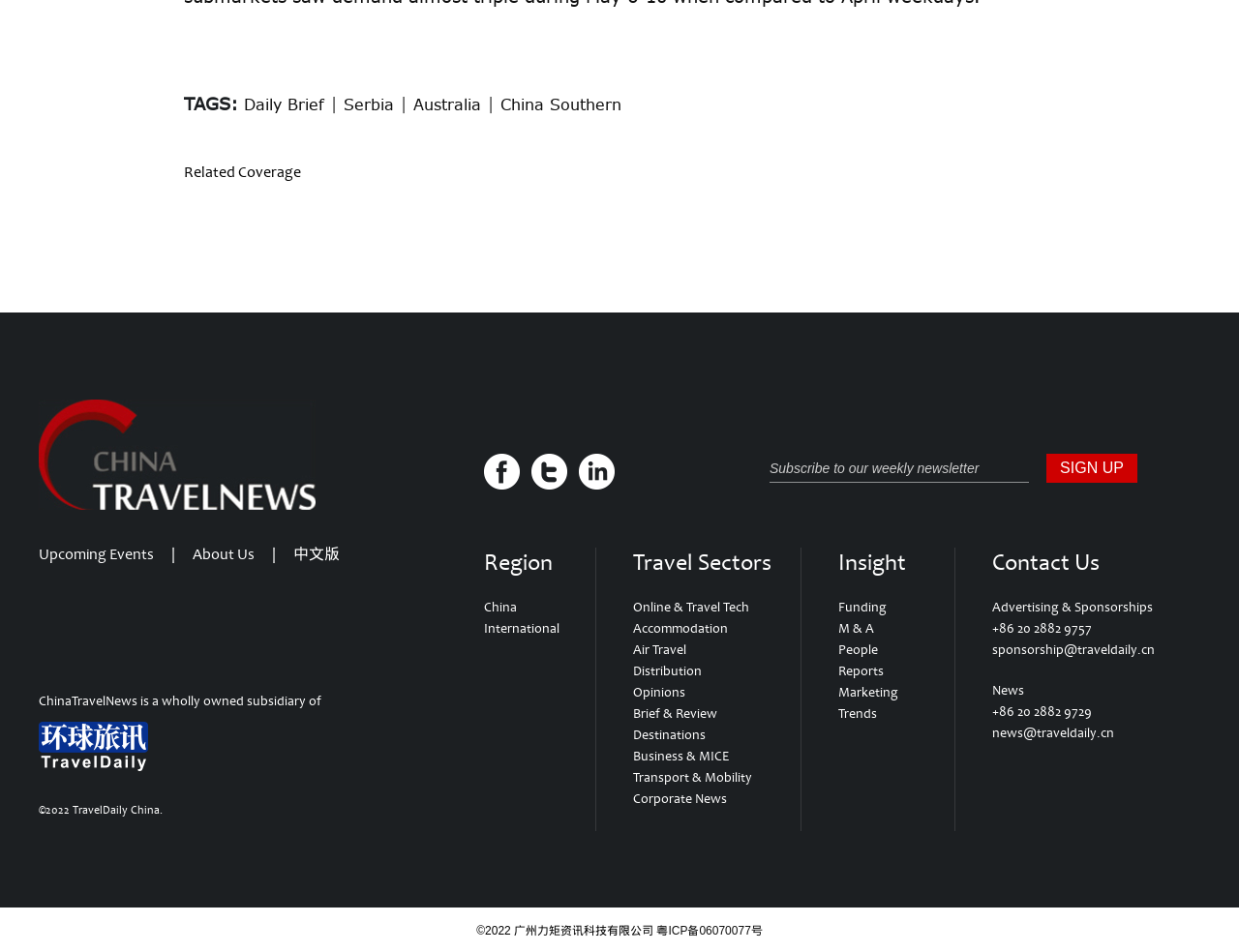Find the bounding box of the UI element described as follows: "M & A".

[0.677, 0.651, 0.705, 0.669]